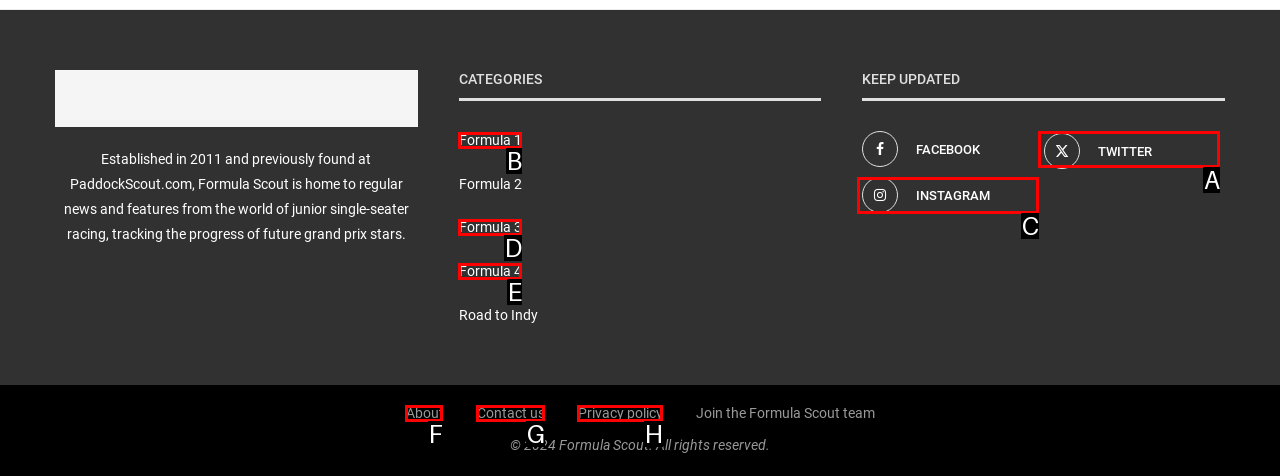Select the appropriate HTML element that needs to be clicked to finish the task: Enter your name
Reply with the letter of the chosen option.

None